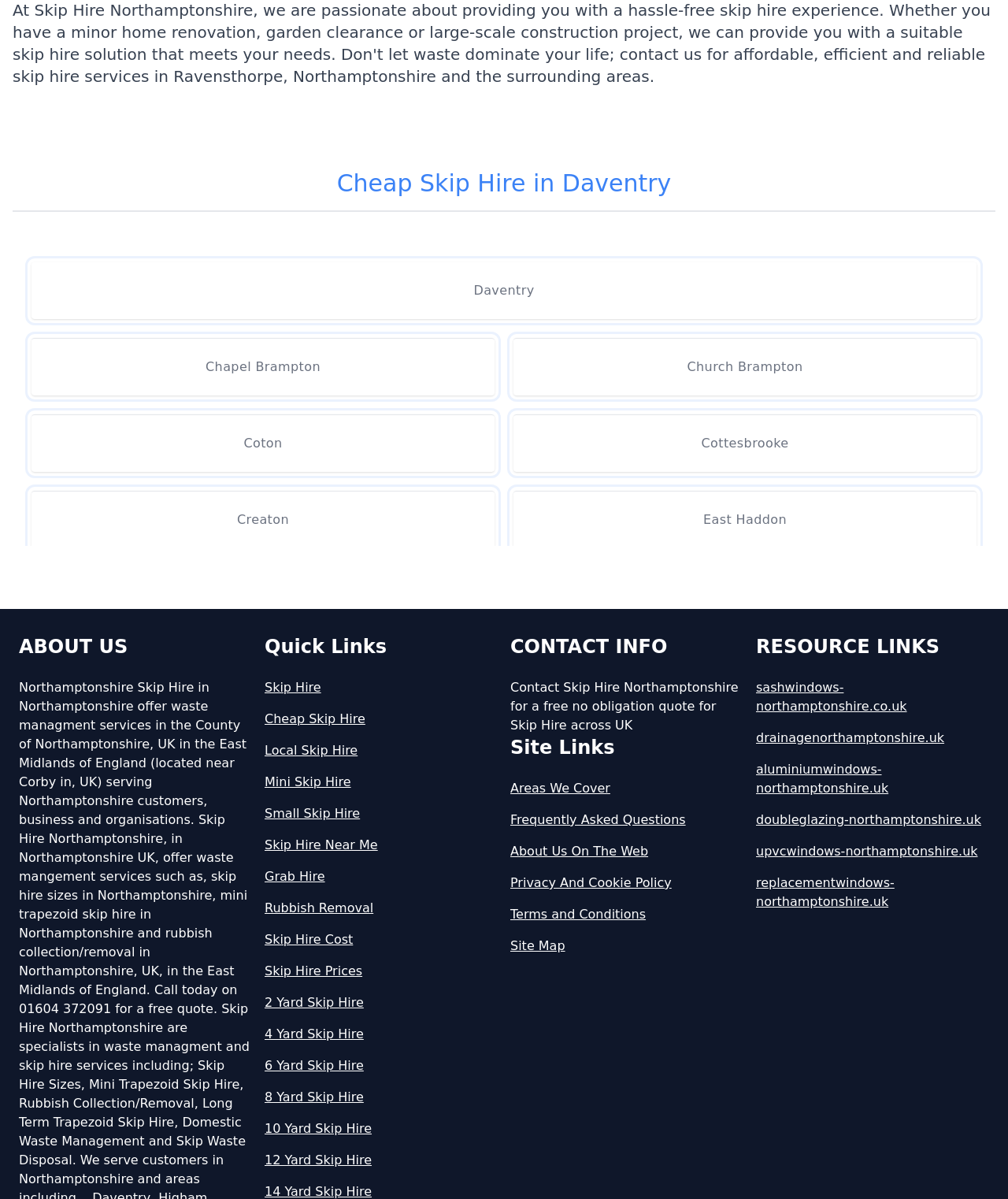Find the bounding box coordinates for the UI element that matches this description: "Areas We Cover".

[0.506, 0.65, 0.738, 0.666]